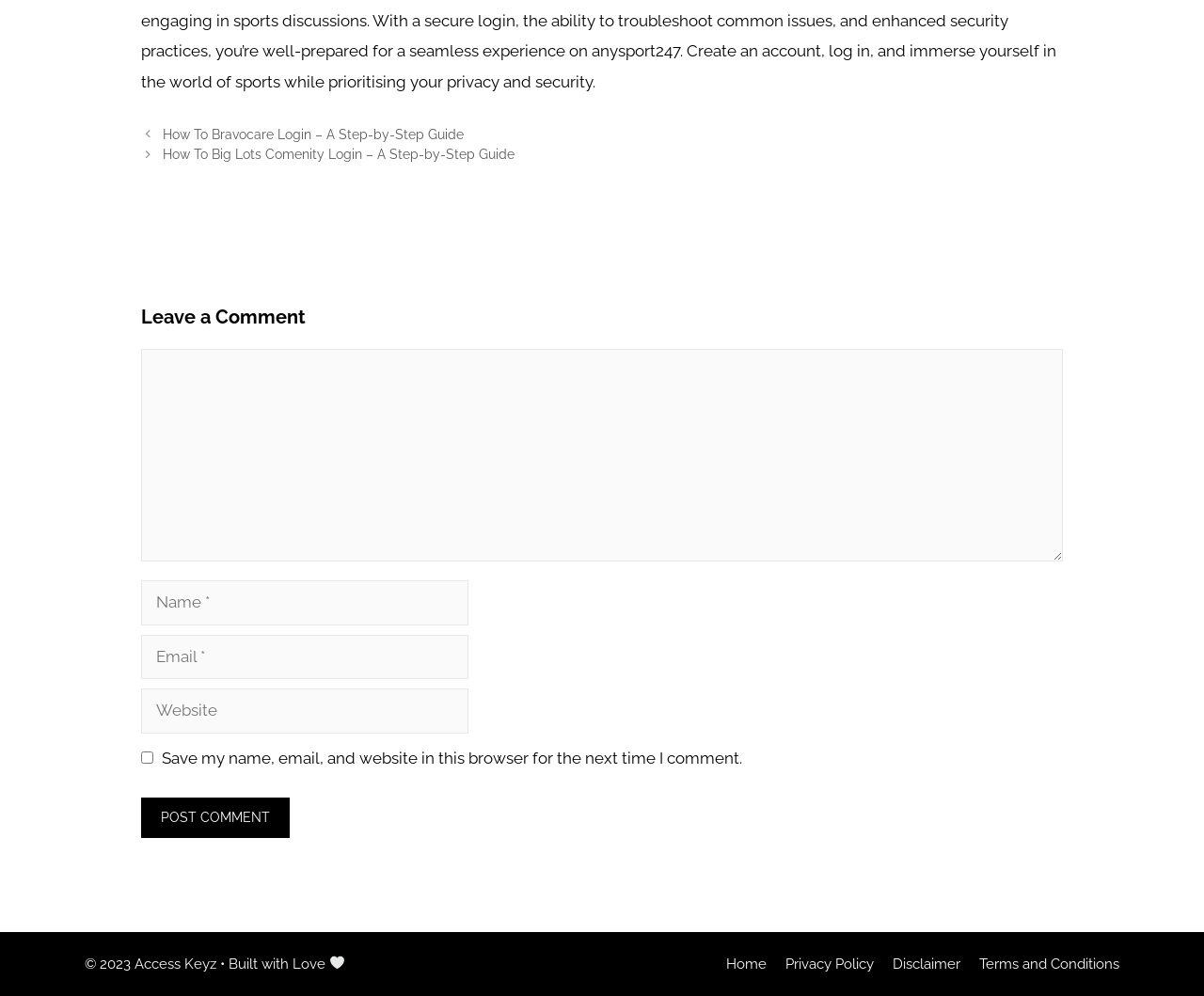Can you find the bounding box coordinates for the UI element given this description: "parent_node: Comment name="url" placeholder="Website""? Provide the coordinates as four float numbers between 0 and 1: [left, top, right, bottom].

[0.117, 0.692, 0.389, 0.736]